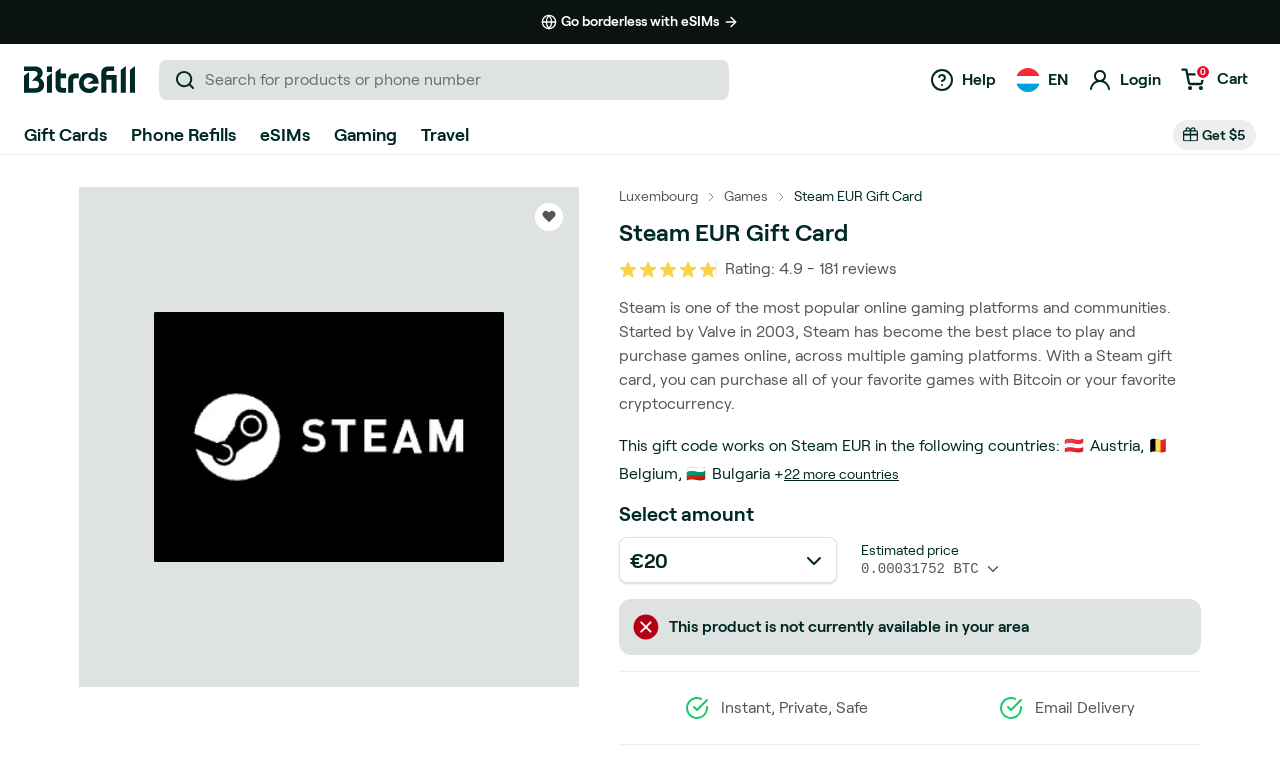Locate the bounding box coordinates of the element I should click to achieve the following instruction: "View estimated price in BTC".

[0.673, 0.698, 0.783, 0.745]